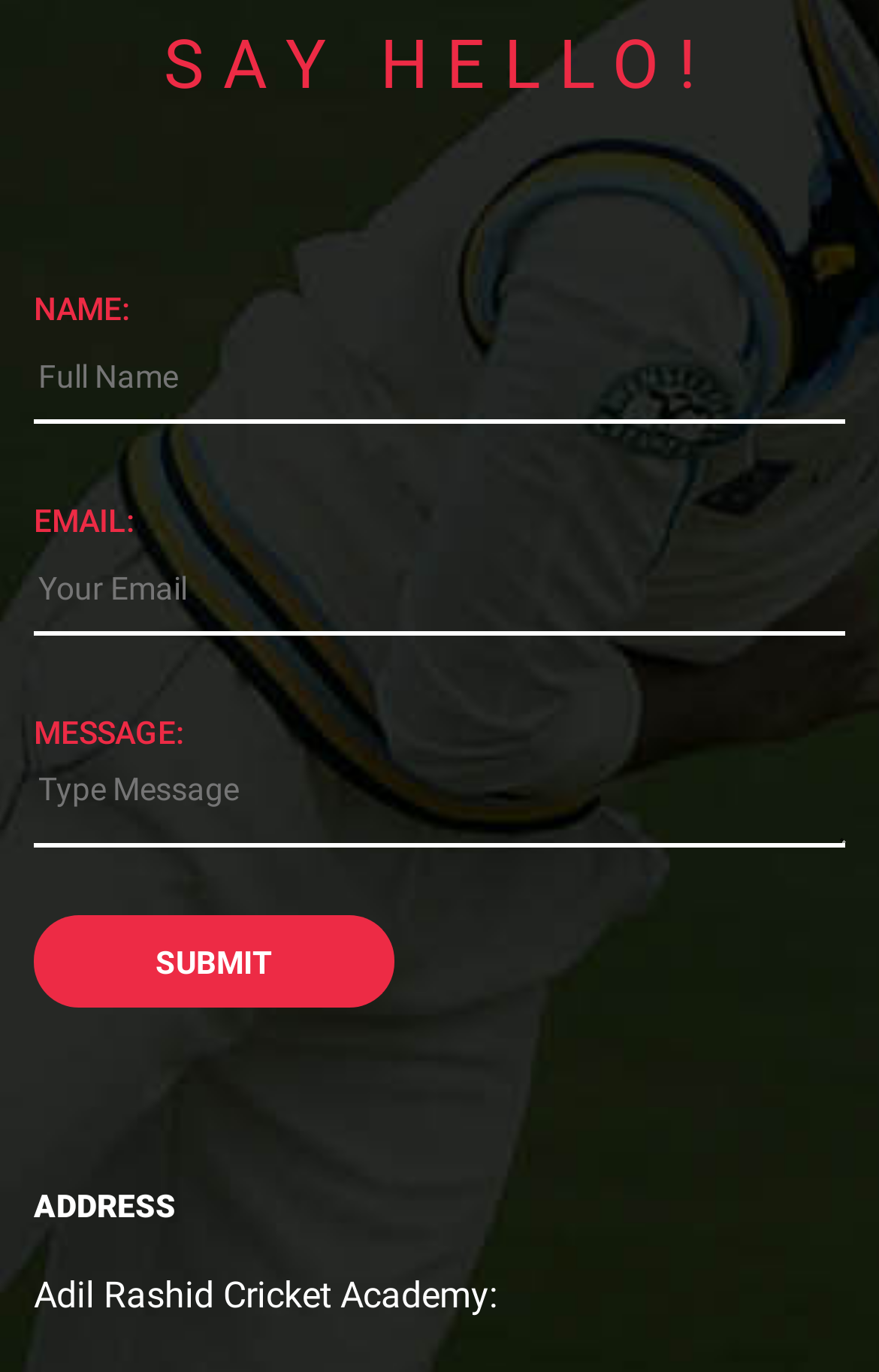Is the email field required in the form?
Analyze the image and deliver a detailed answer to the question.

The webpage contains a textbox element with the label 'EMAIL:' and the attribute 'required: True', indicating that the email field is a required field in the form.